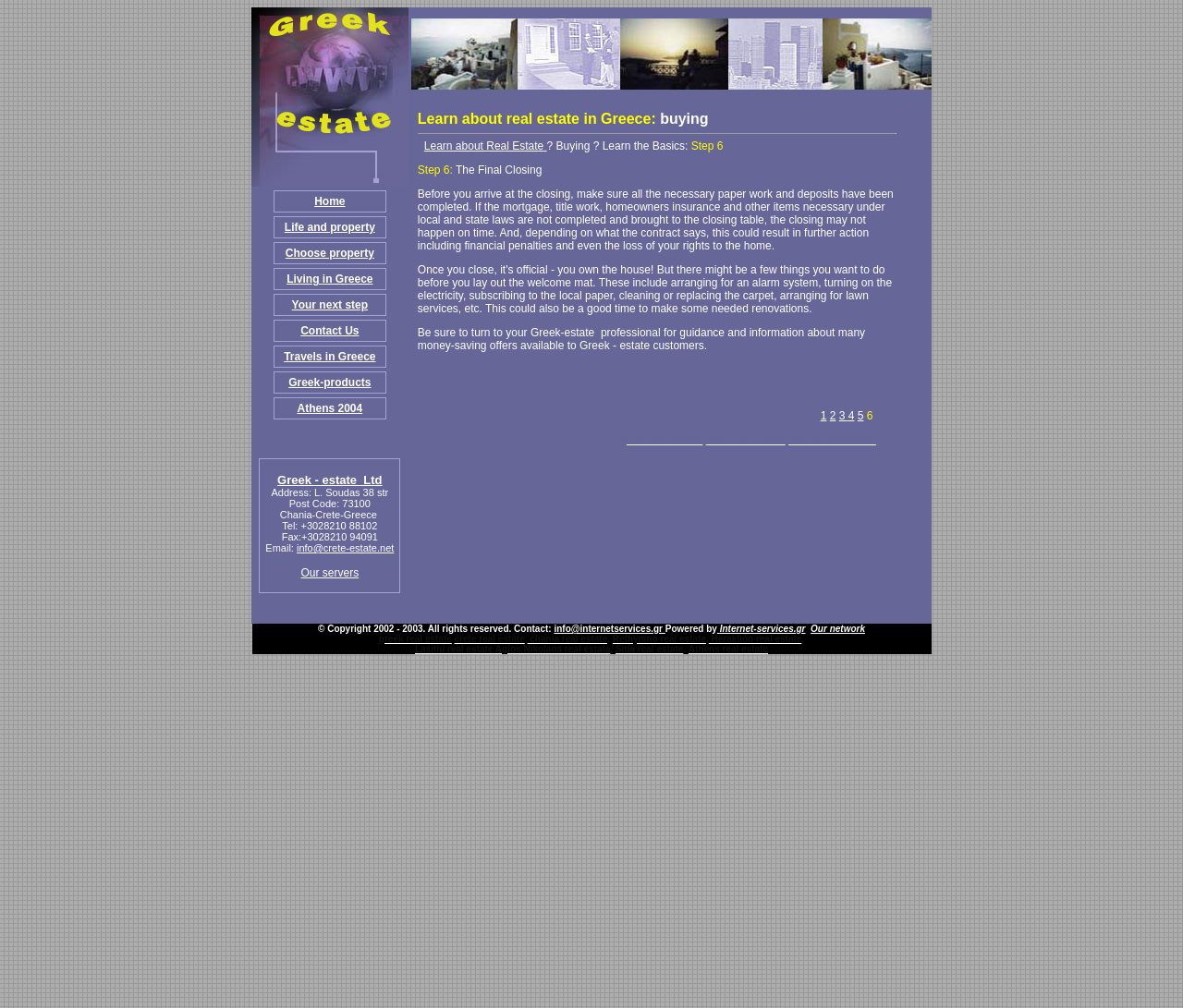Can you give a detailed response to the following question using the information from the image? What type of services does Greek - estate Ltd offer?

I analyzed the content of the webpage and found that Greek - estate Ltd offers real estate services, including buying and selling properties, and providing guidance to buyers through the closing process.